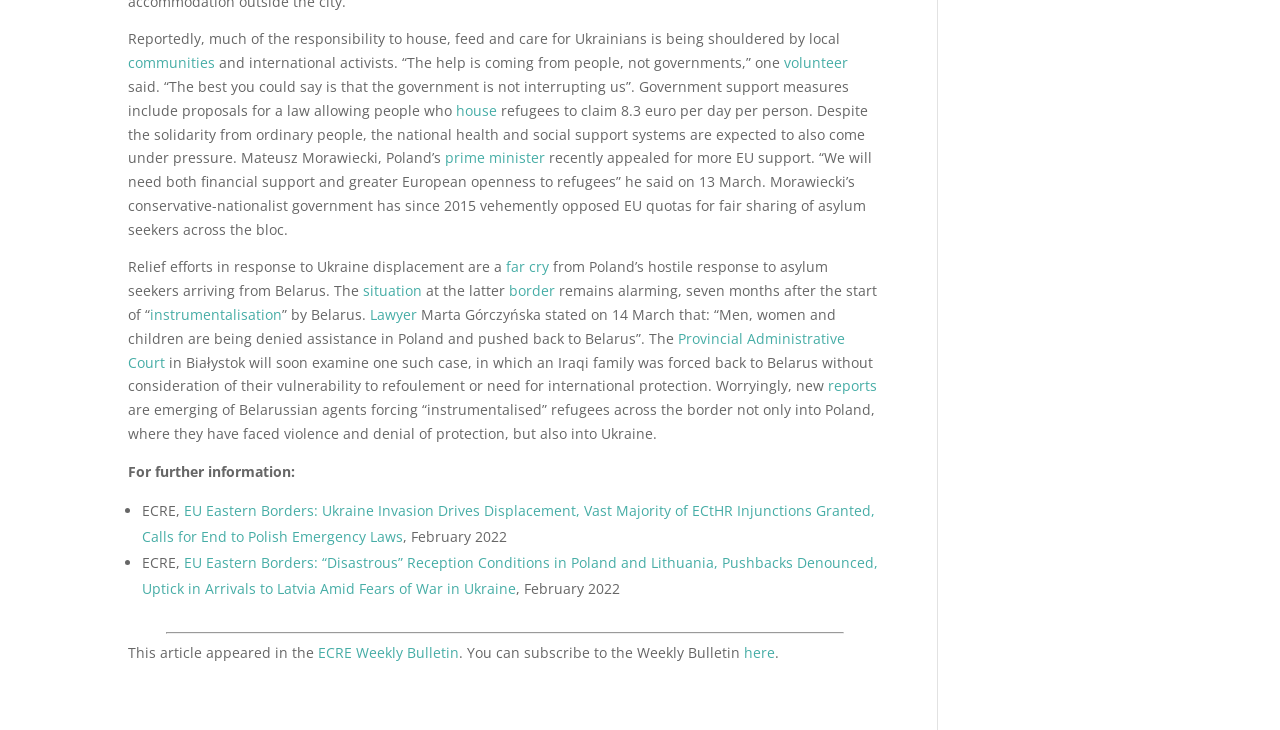Could you indicate the bounding box coordinates of the region to click in order to complete this instruction: "Learn about the 'situation' at the border".

[0.284, 0.385, 0.33, 0.411]